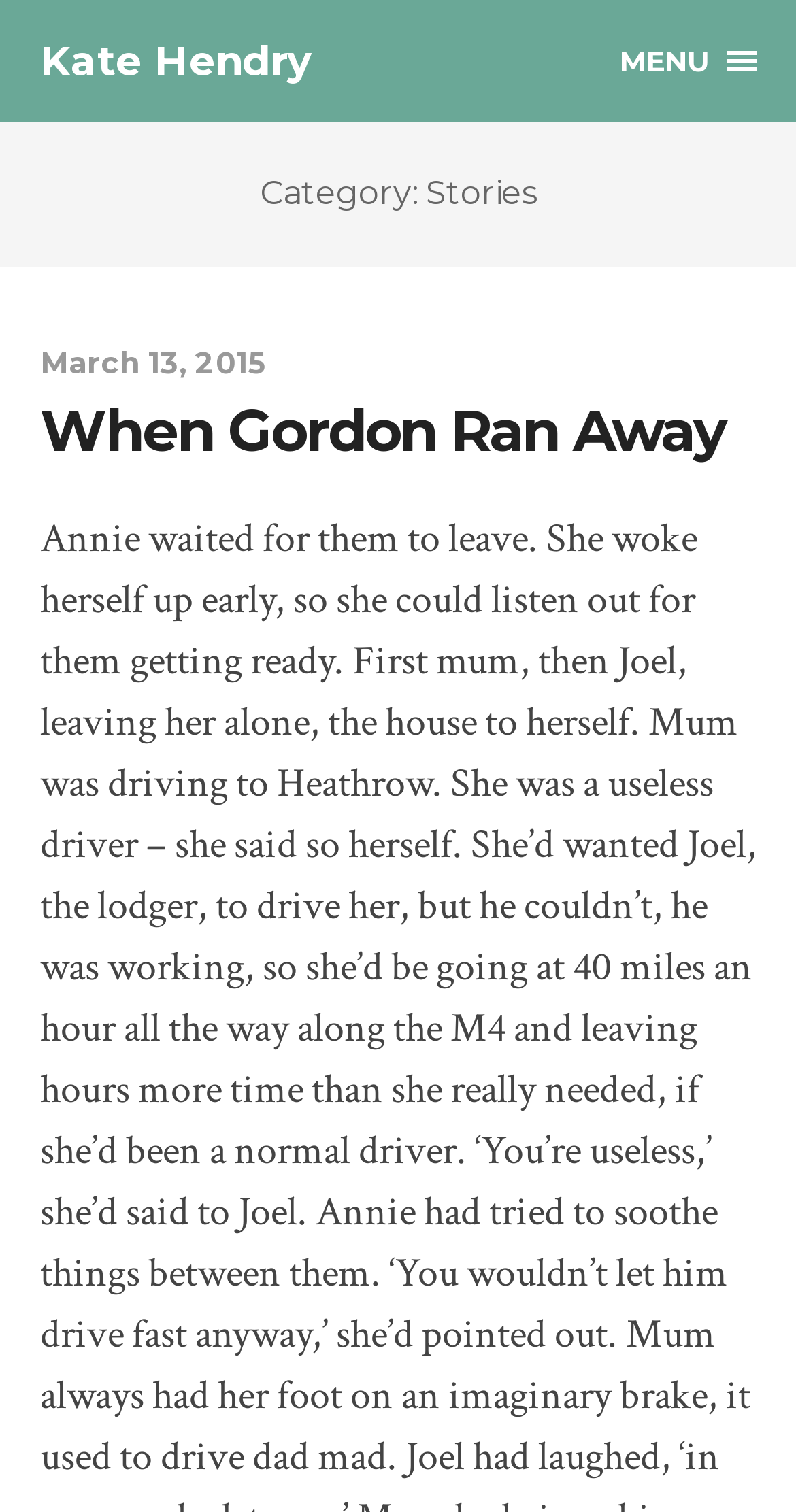Please predict the bounding box coordinates (top-left x, top-left y, bottom-right x, bottom-right y) for the UI element in the screenshot that fits the description: Kate Hendry

[0.05, 0.024, 0.391, 0.057]